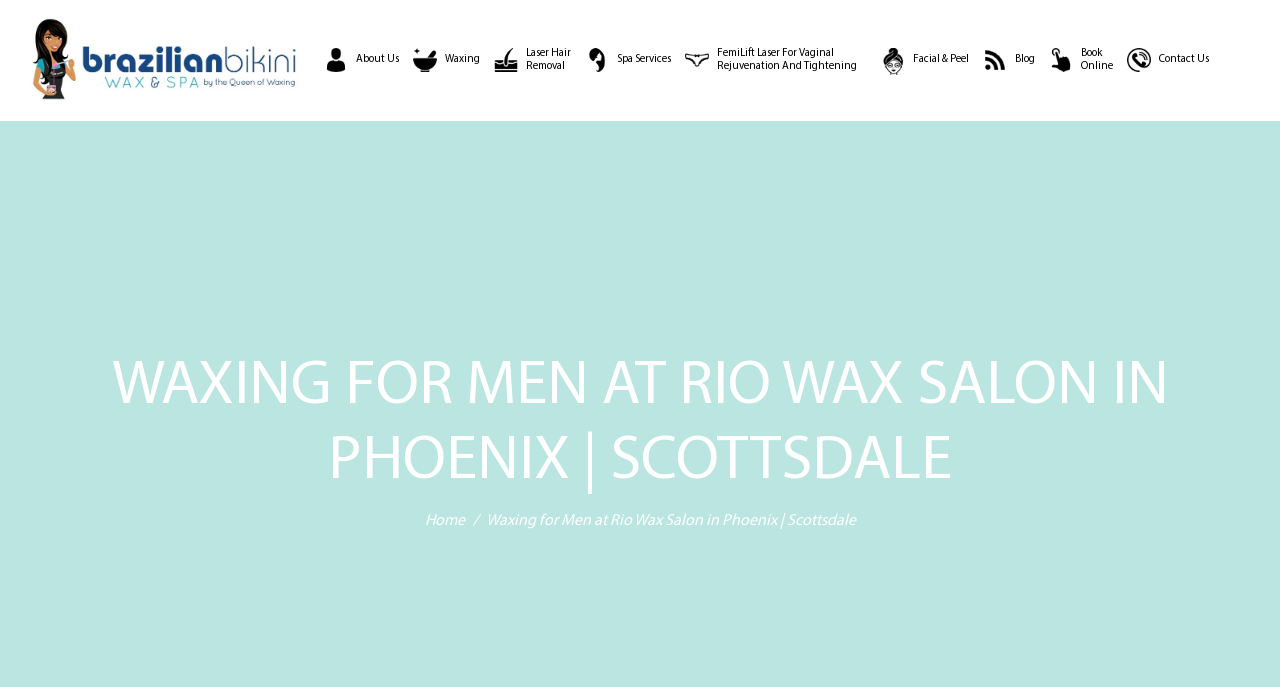What is the purpose of waxing?
Please respond to the question with a detailed and thorough explanation.

Although the webpage does not explicitly state the purpose of waxing, based on the context and the mention of 'hair removal method' in the meta description, it can be inferred that the purpose of waxing is hair removal.